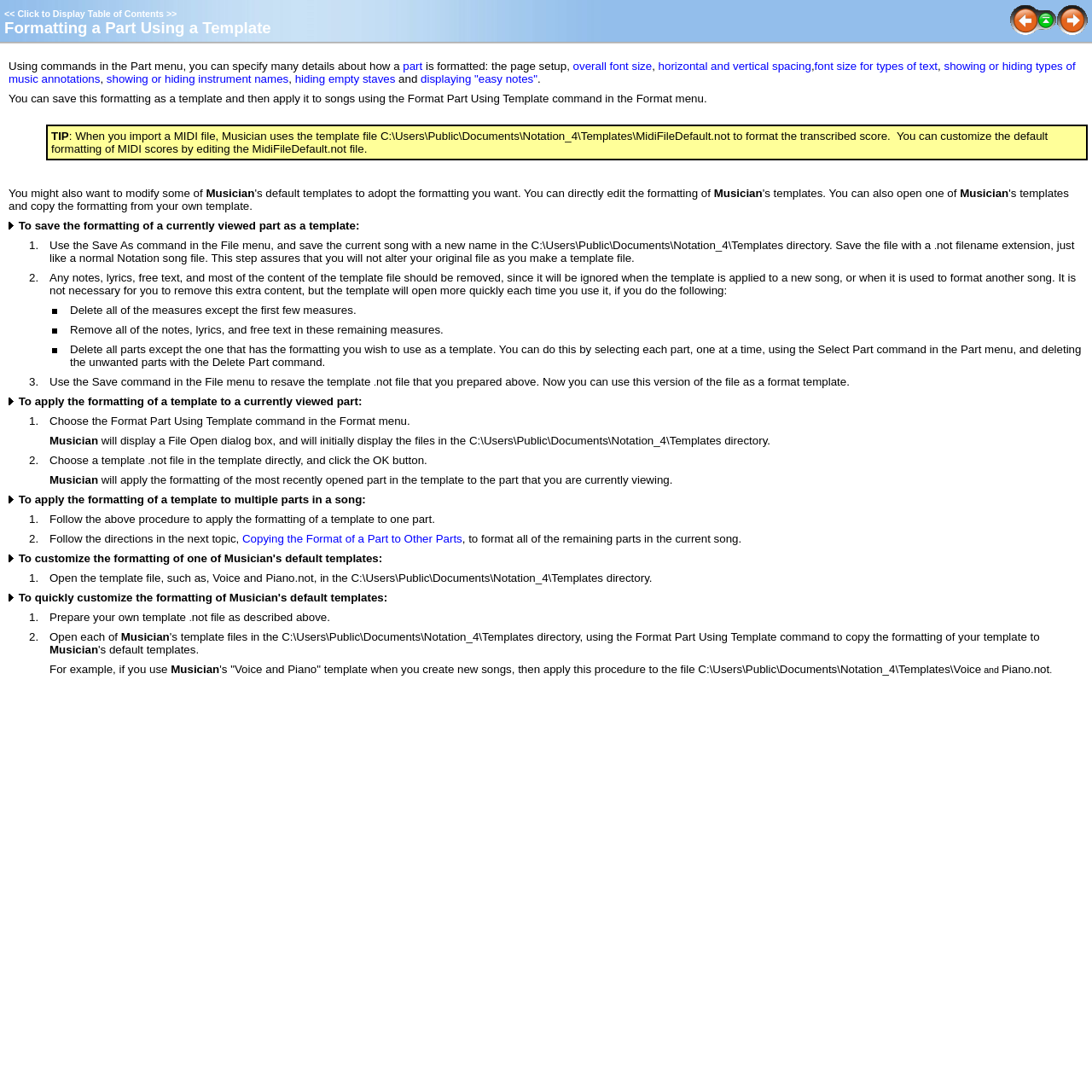What happens when you import a MIDI file?
Based on the image, answer the question with a single word or brief phrase.

Musician uses the template file